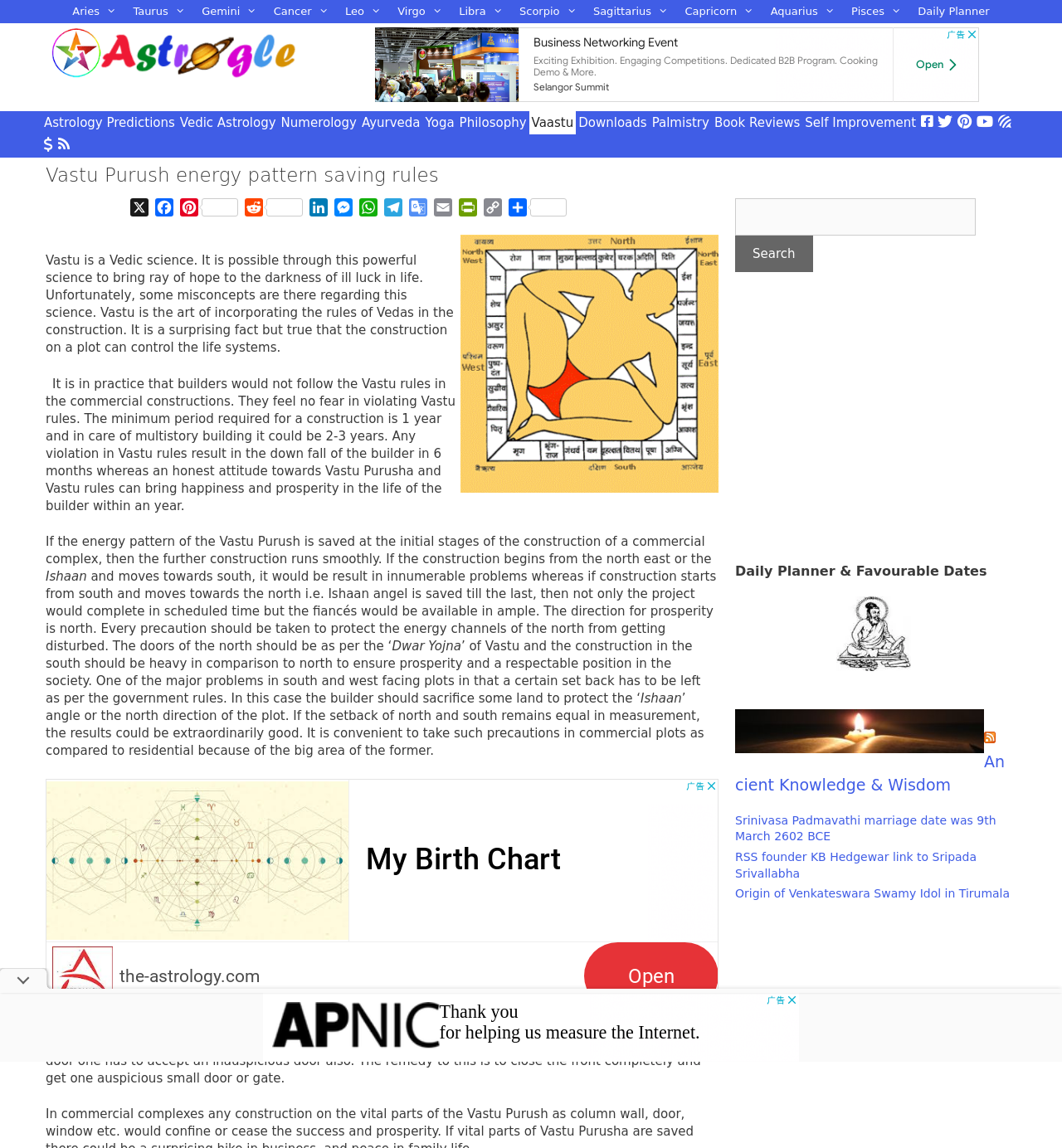Determine the bounding box for the UI element as described: "Ancient Knowledge & Wisdom". The coordinates should be represented as four float numbers between 0 and 1, formatted as [left, top, right, bottom].

[0.692, 0.655, 0.946, 0.692]